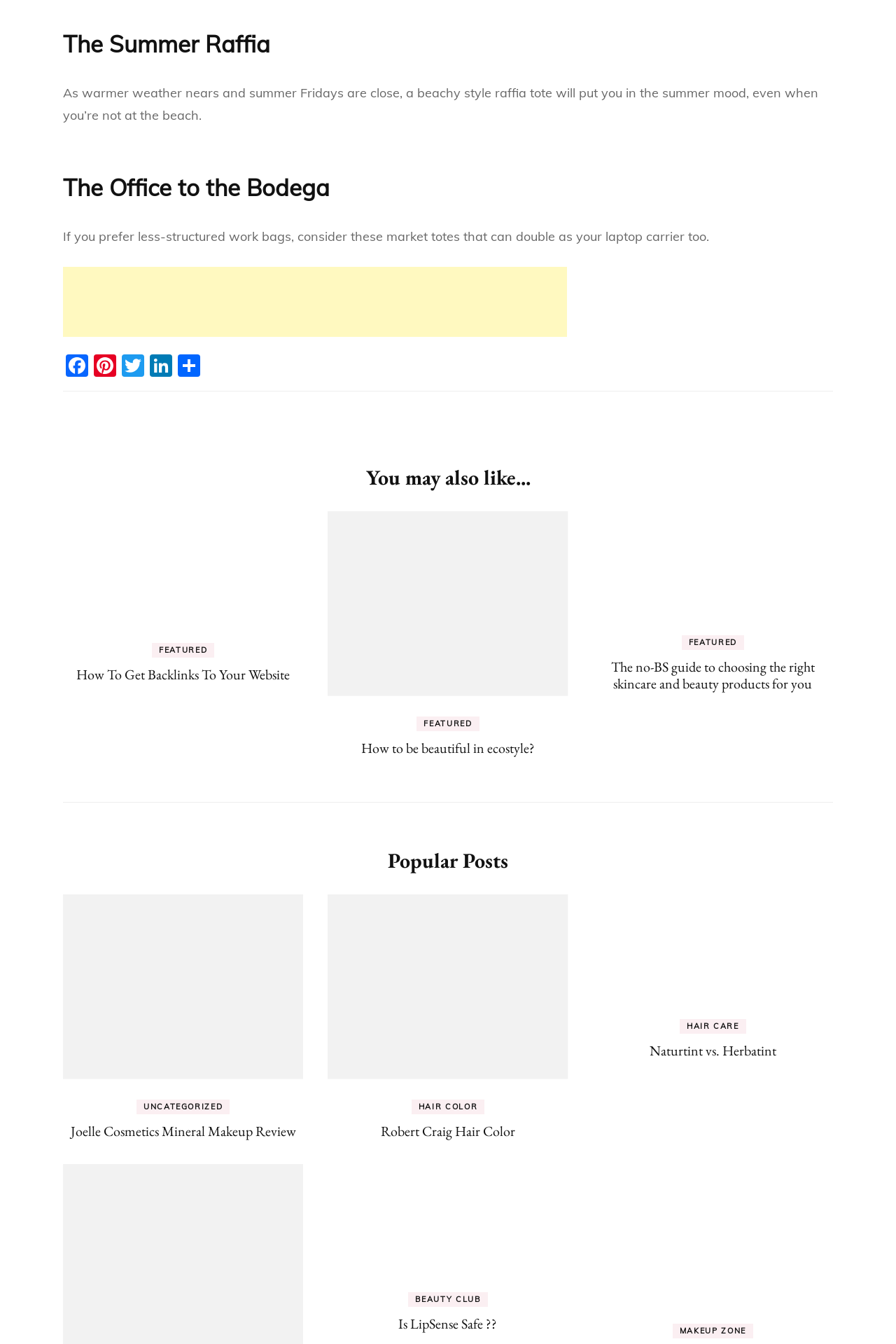Find and specify the bounding box coordinates that correspond to the clickable region for the instruction: "View the post about Joelle Cosmetics Mineral Makeup Review".

[0.07, 0.666, 0.339, 0.848]